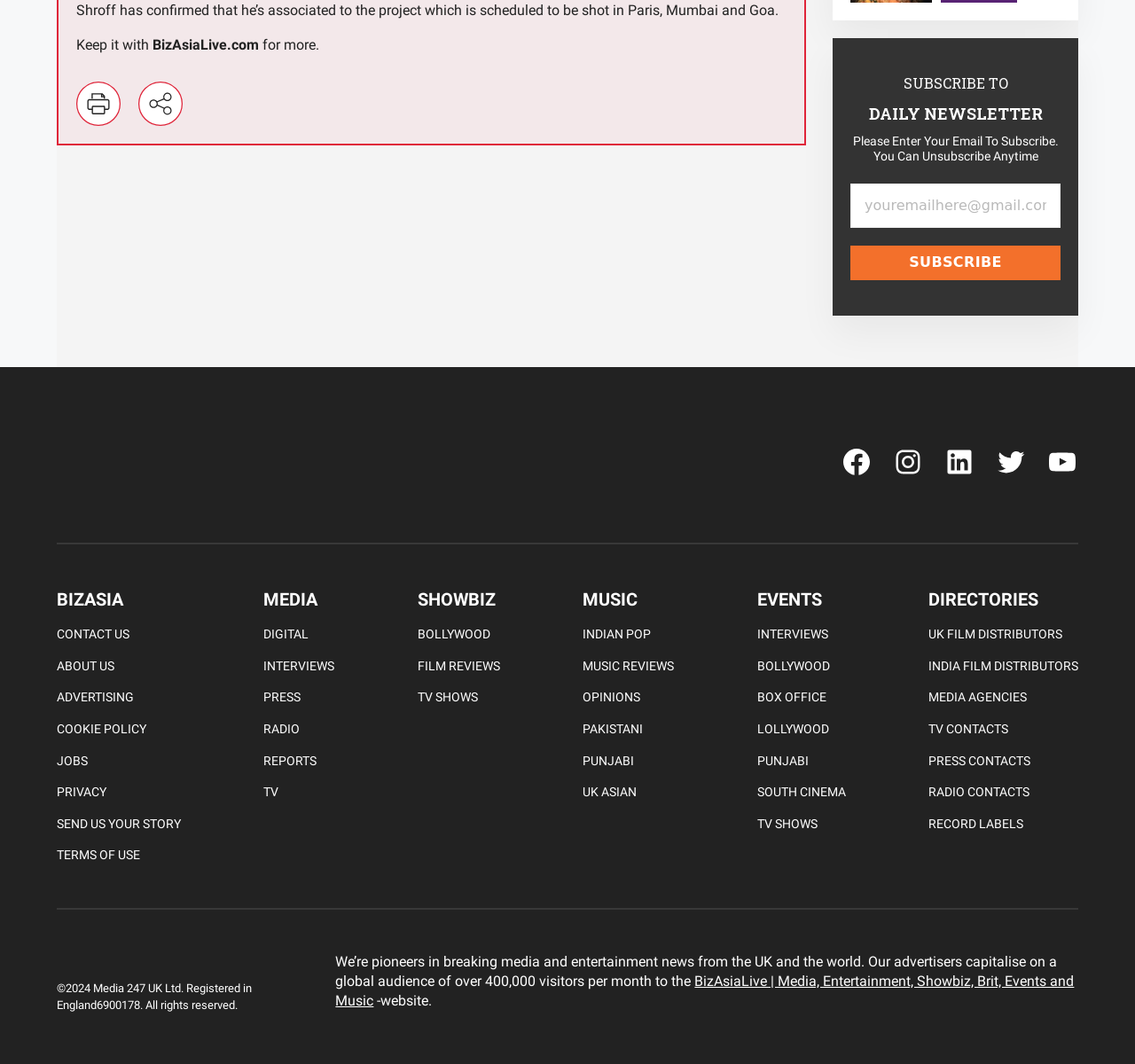Could you provide the bounding box coordinates for the portion of the screen to click to complete this instruction: "Subscribe to the daily newsletter"?

[0.749, 0.231, 0.934, 0.263]